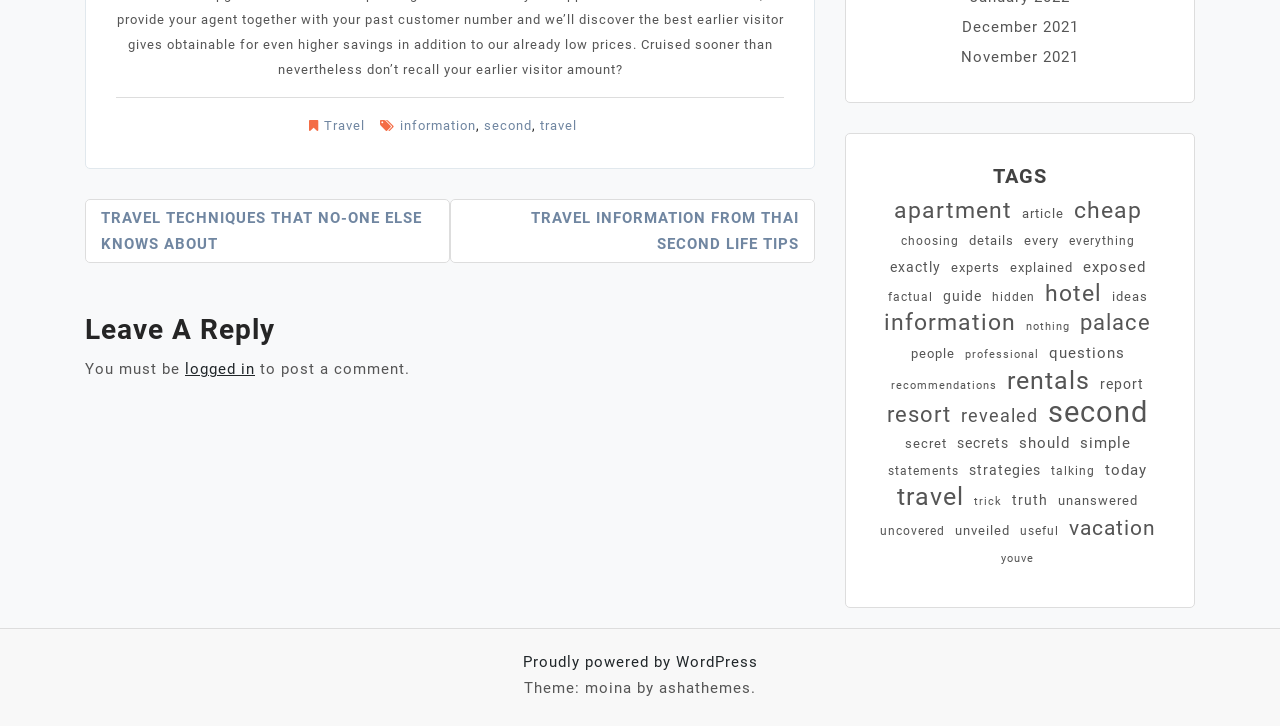Answer with a single word or phrase: 
How many items are in the 'rentals' category?

100 items